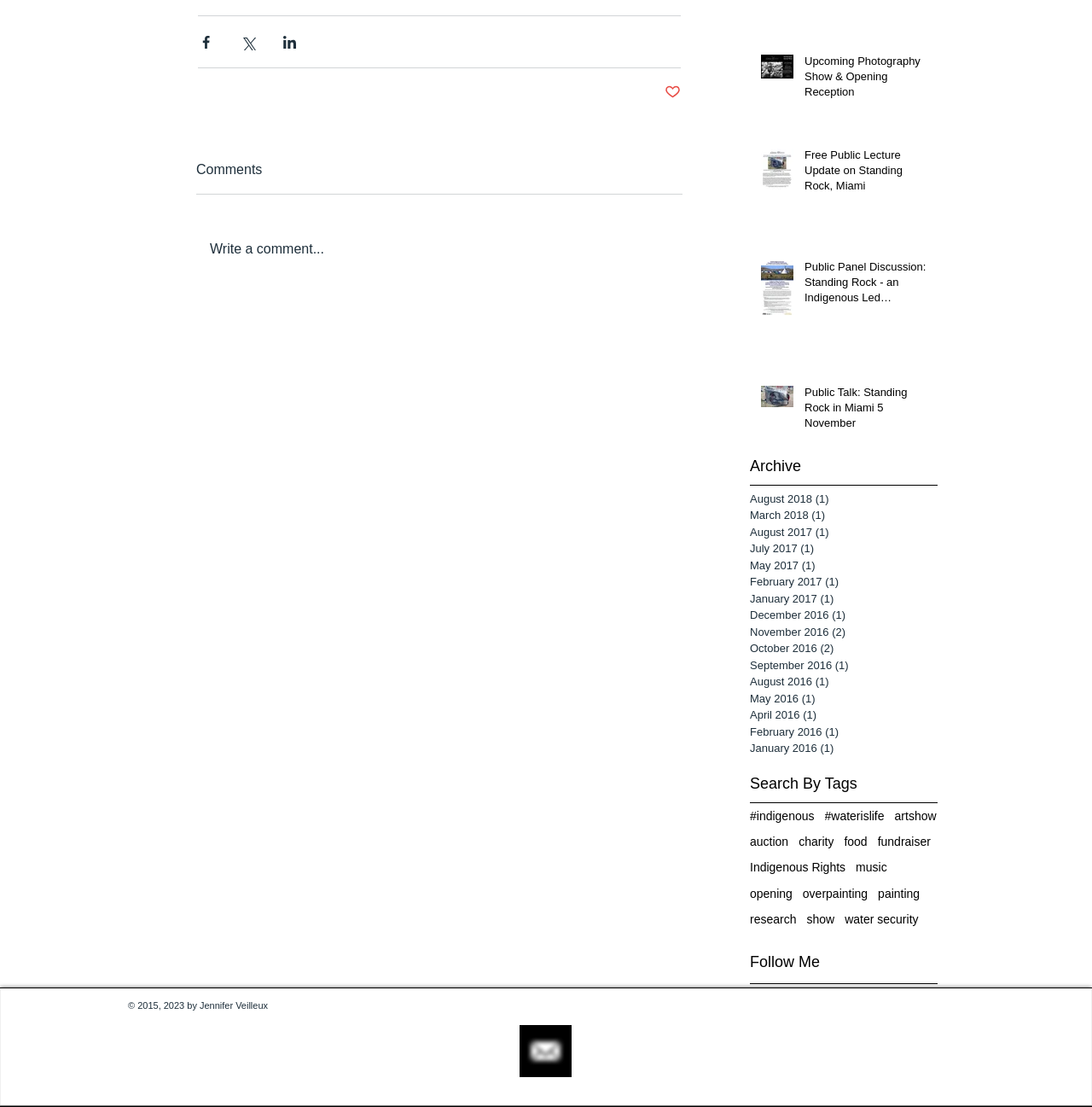Pinpoint the bounding box coordinates of the clickable element needed to complete the instruction: "Write a comment". The coordinates should be provided as four float numbers between 0 and 1: [left, top, right, bottom].

[0.18, 0.204, 0.625, 0.247]